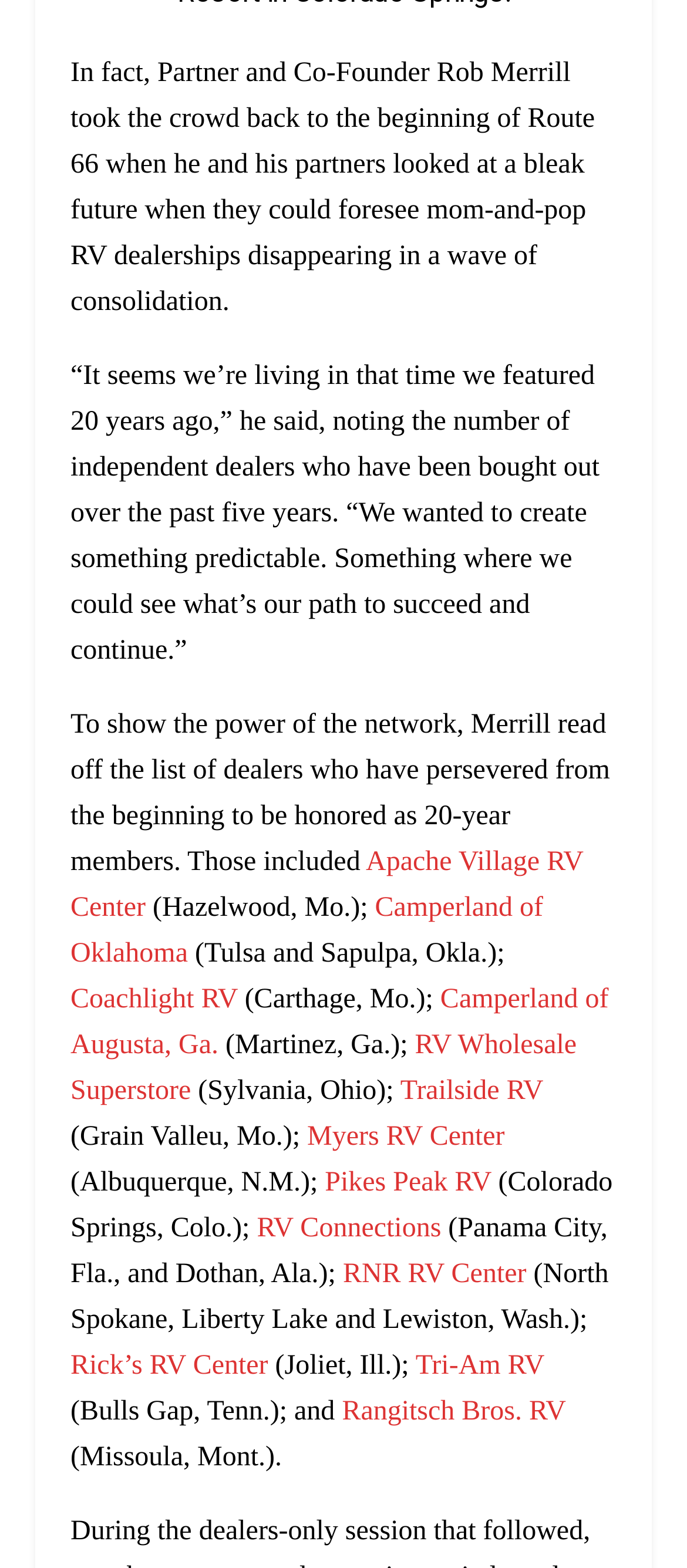Extract the bounding box coordinates for the described element: "Apache Village RV Center". The coordinates should be represented as four float numbers between 0 and 1: [left, top, right, bottom].

[0.103, 0.54, 0.849, 0.589]